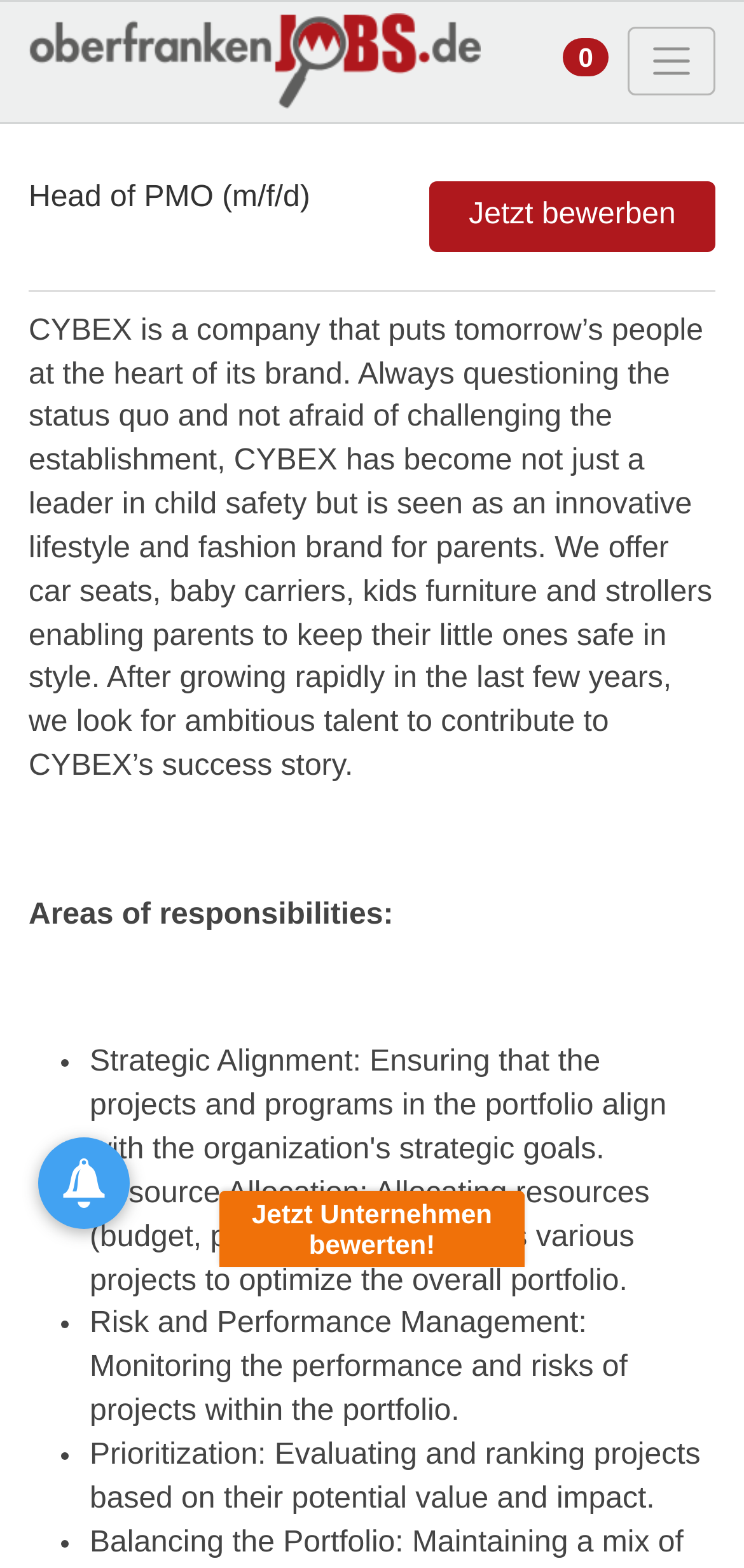What is the role of the job mentioned on the webpage?
Provide a one-word or short-phrase answer based on the image.

Head of PMO